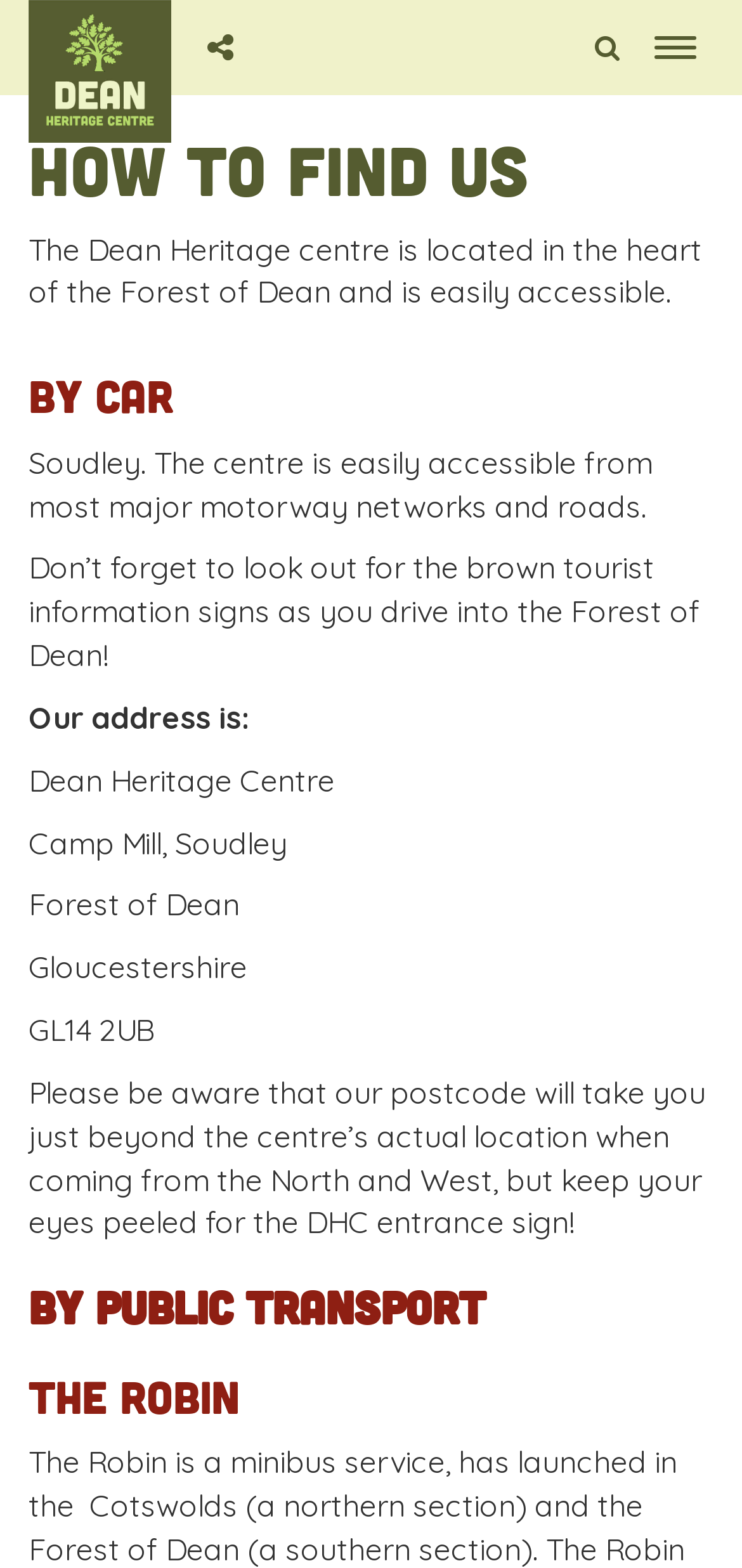Give the bounding box coordinates for the element described by: "parent_node: Toggle search title="Homepage"".

[0.038, 0.0, 0.231, 0.091]